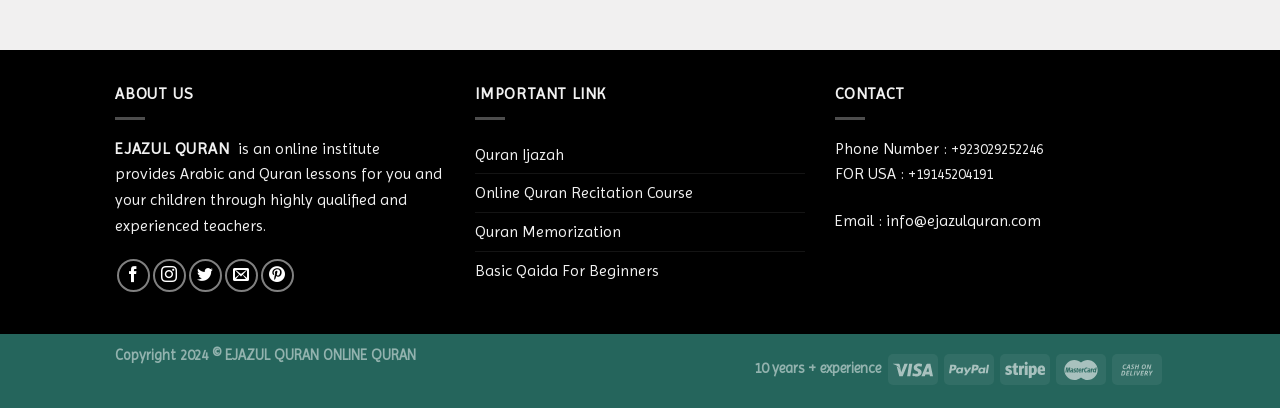What is the email address of the institute?
Using the screenshot, give a one-word or short phrase answer.

info@ejazulquran.com